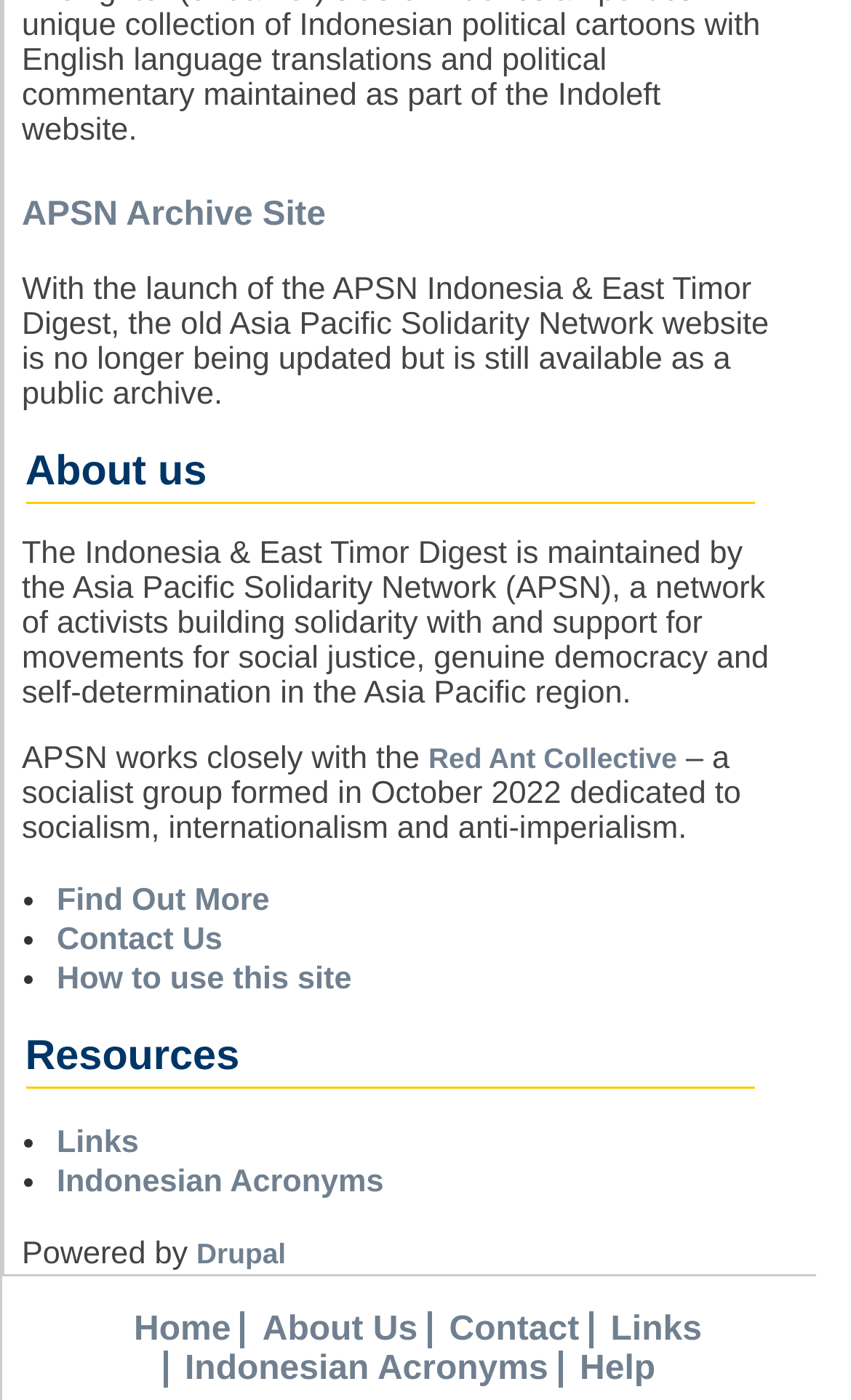How many links are there in the 'About us' section?
Answer the question in a detailed and comprehensive manner.

The answer can be found by counting the number of link elements under the 'About us' heading. There are three links: 'Find Out More', 'Contact Us', and 'How to use this site'.